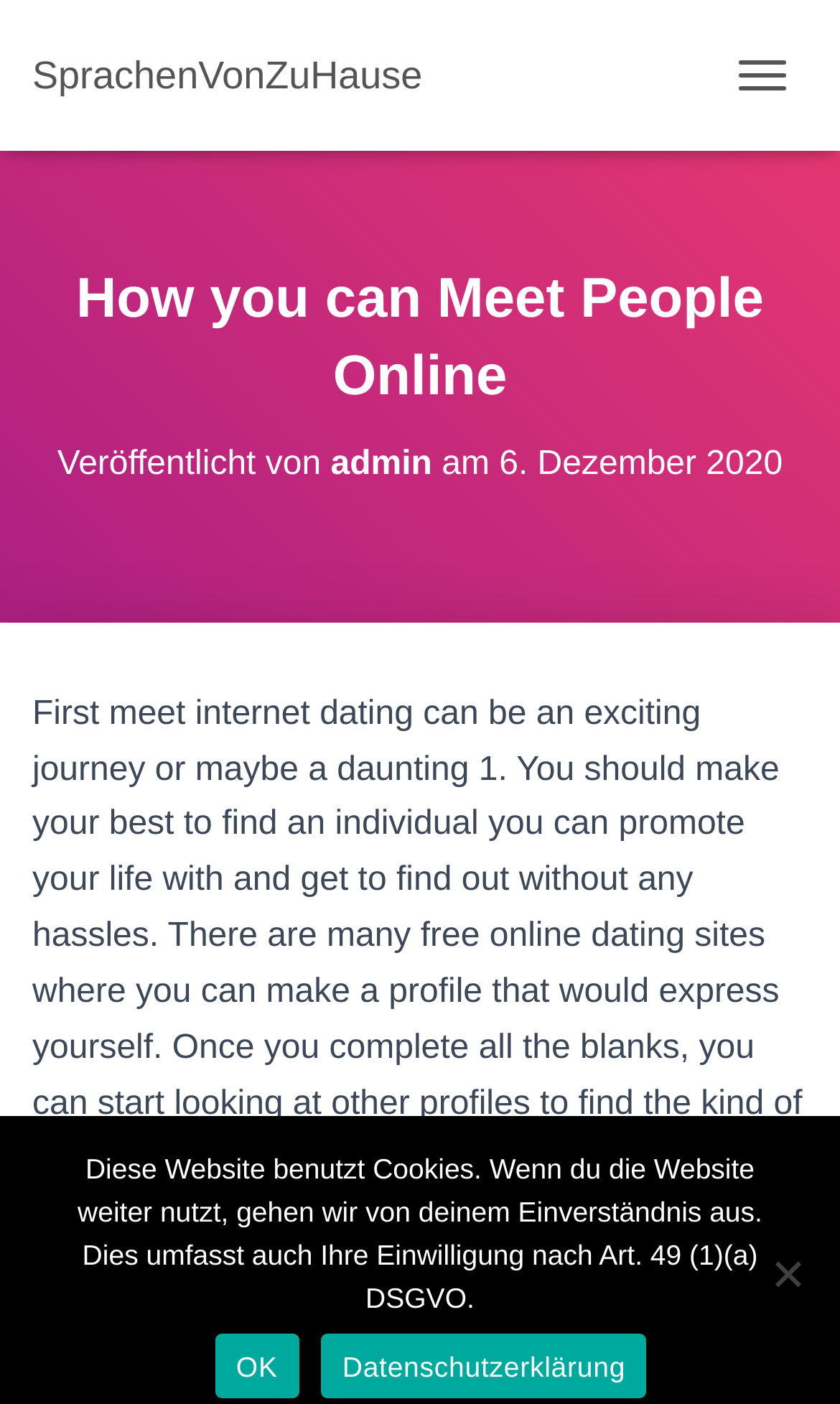Who published the article?
Refer to the image and provide a concise answer in one word or phrase.

admin